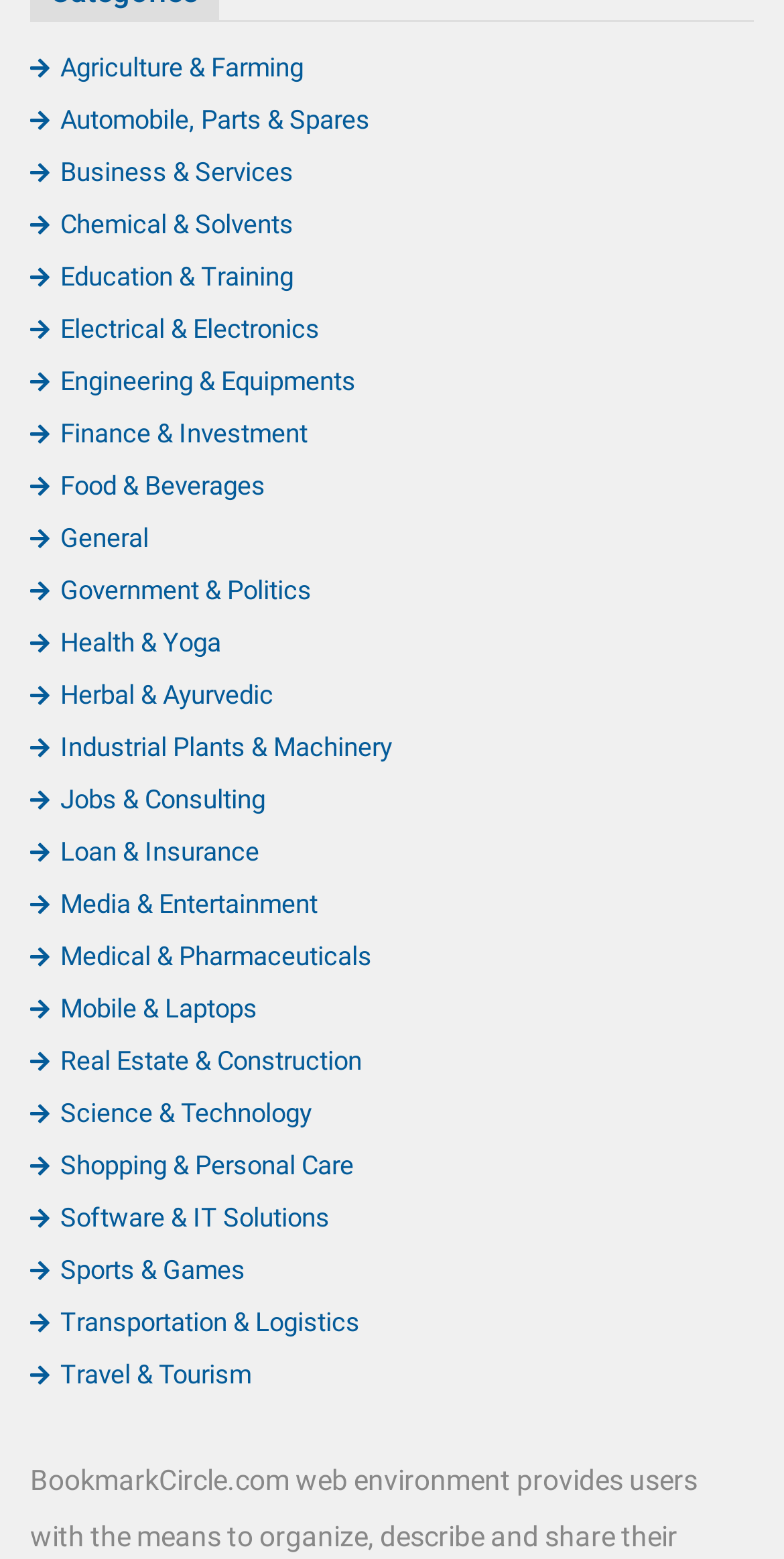Please identify the bounding box coordinates of the element I need to click to follow this instruction: "Browse Agriculture & Farming".

[0.038, 0.034, 0.387, 0.053]